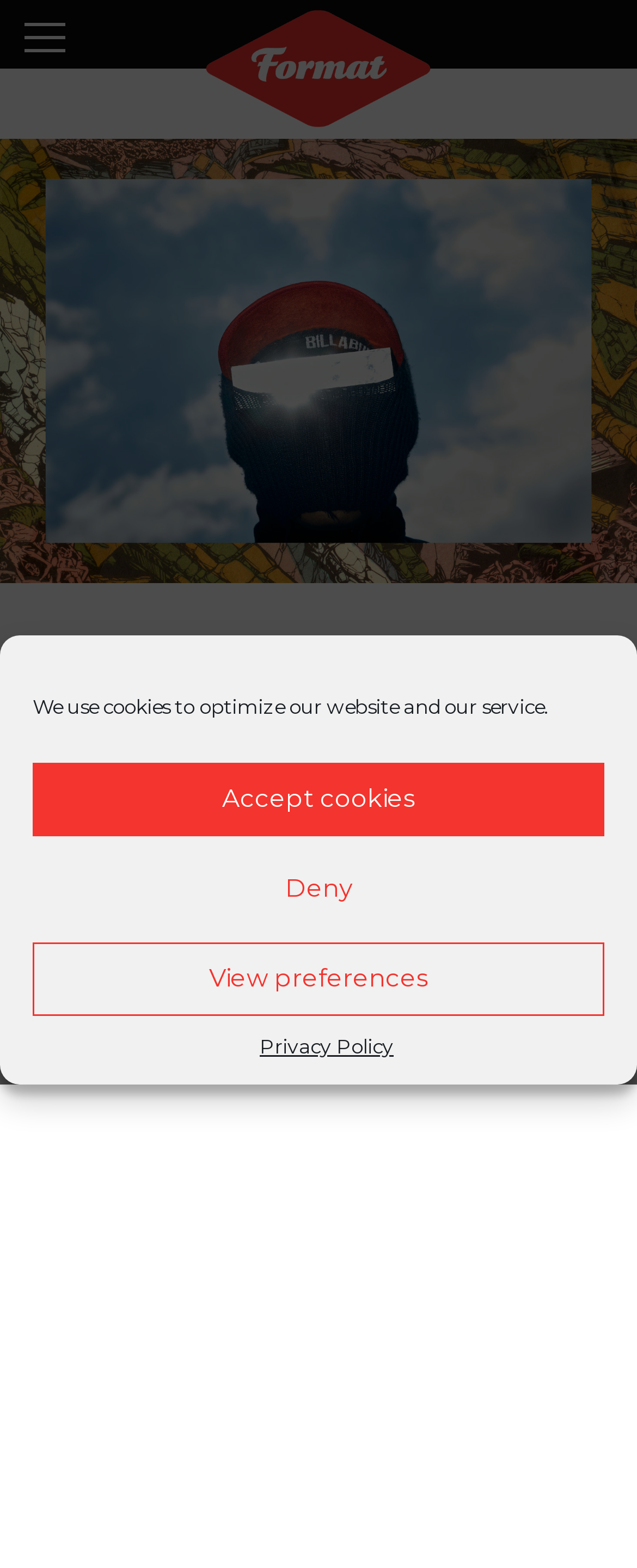What is the occupation of the 3000 people mentioned?
Using the visual information, answer the question in a single word or phrase.

Shoe shiners